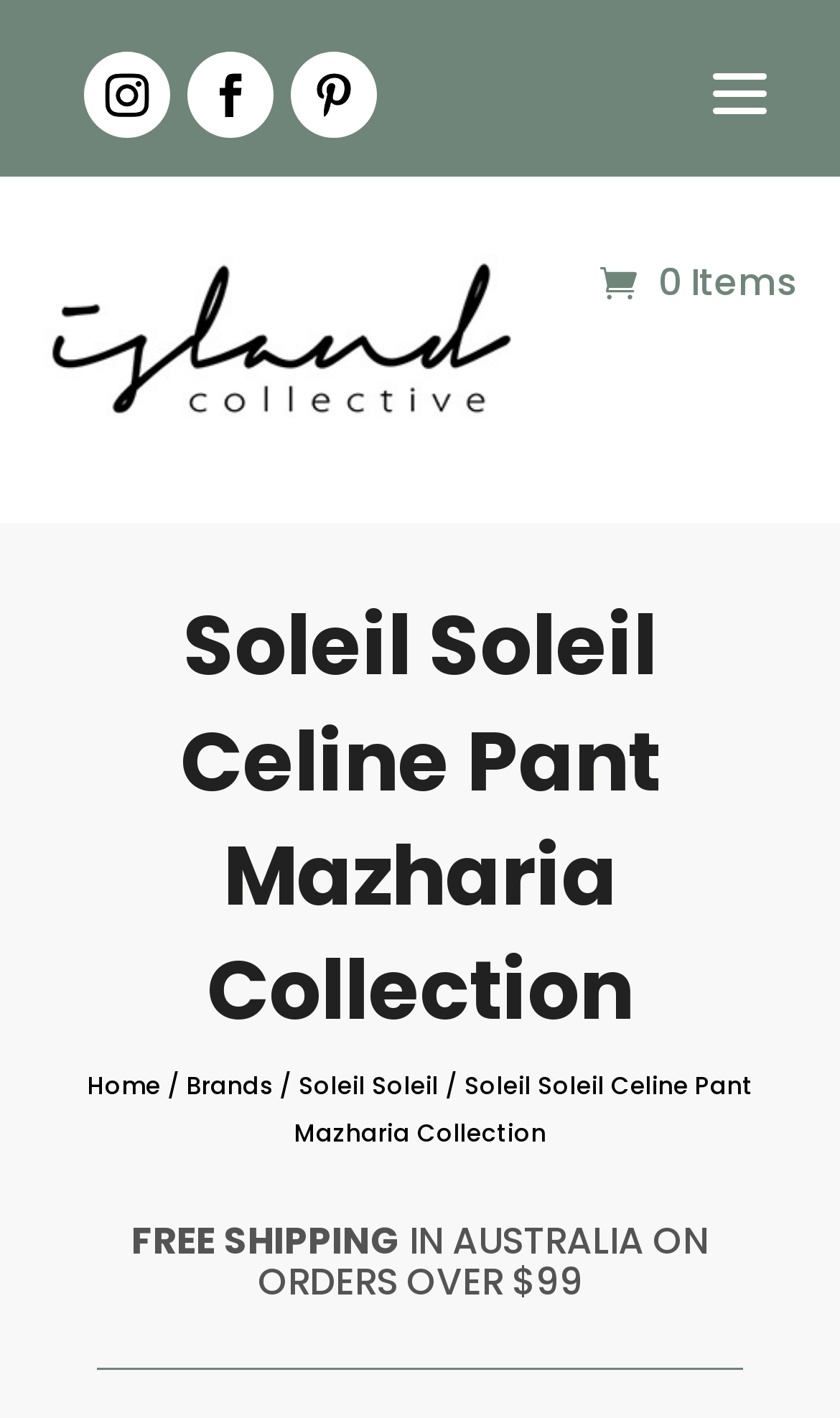Determine the bounding box coordinates of the element that should be clicked to execute the following command: "access email".

None